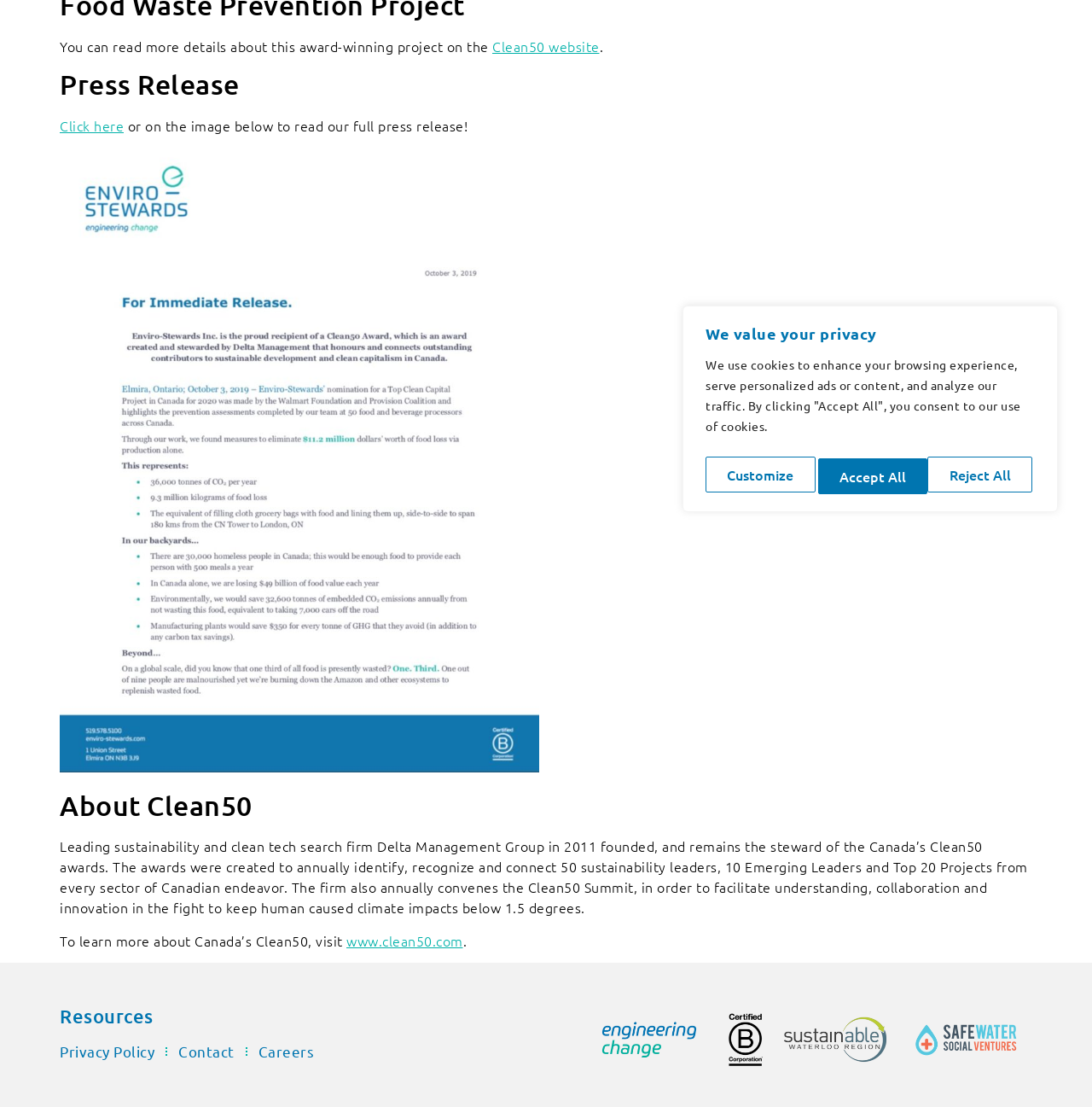Please find the bounding box for the following UI element description. Provide the coordinates in (top-left x, top-left y, bottom-right x, bottom-right y) format, with values between 0 and 1: alt="Enviro-Stewards: Engineering Change"

[0.49, 0.918, 0.647, 0.96]